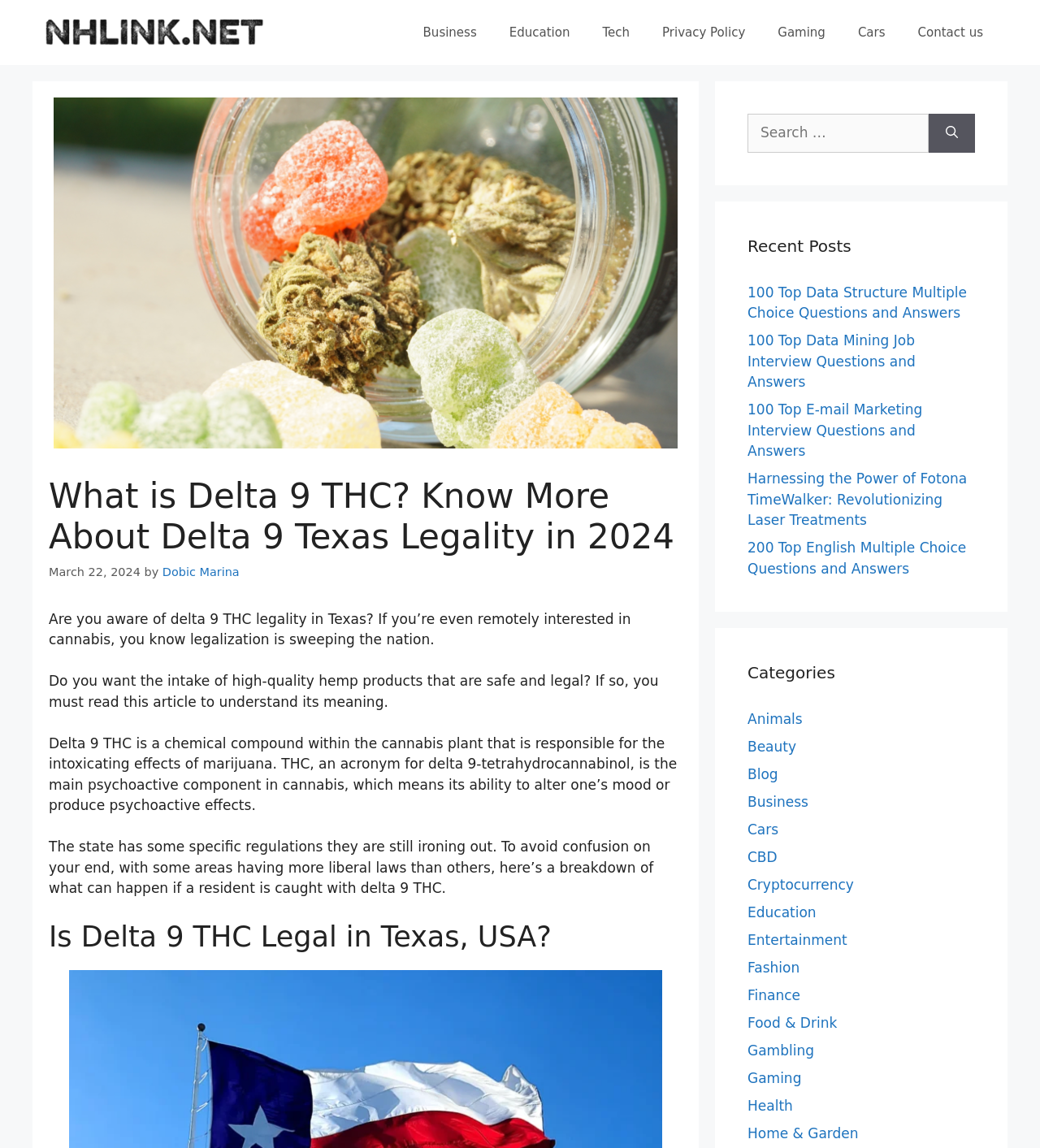Please find the bounding box for the UI element described by: "Food & Drink".

[0.719, 0.884, 0.805, 0.898]